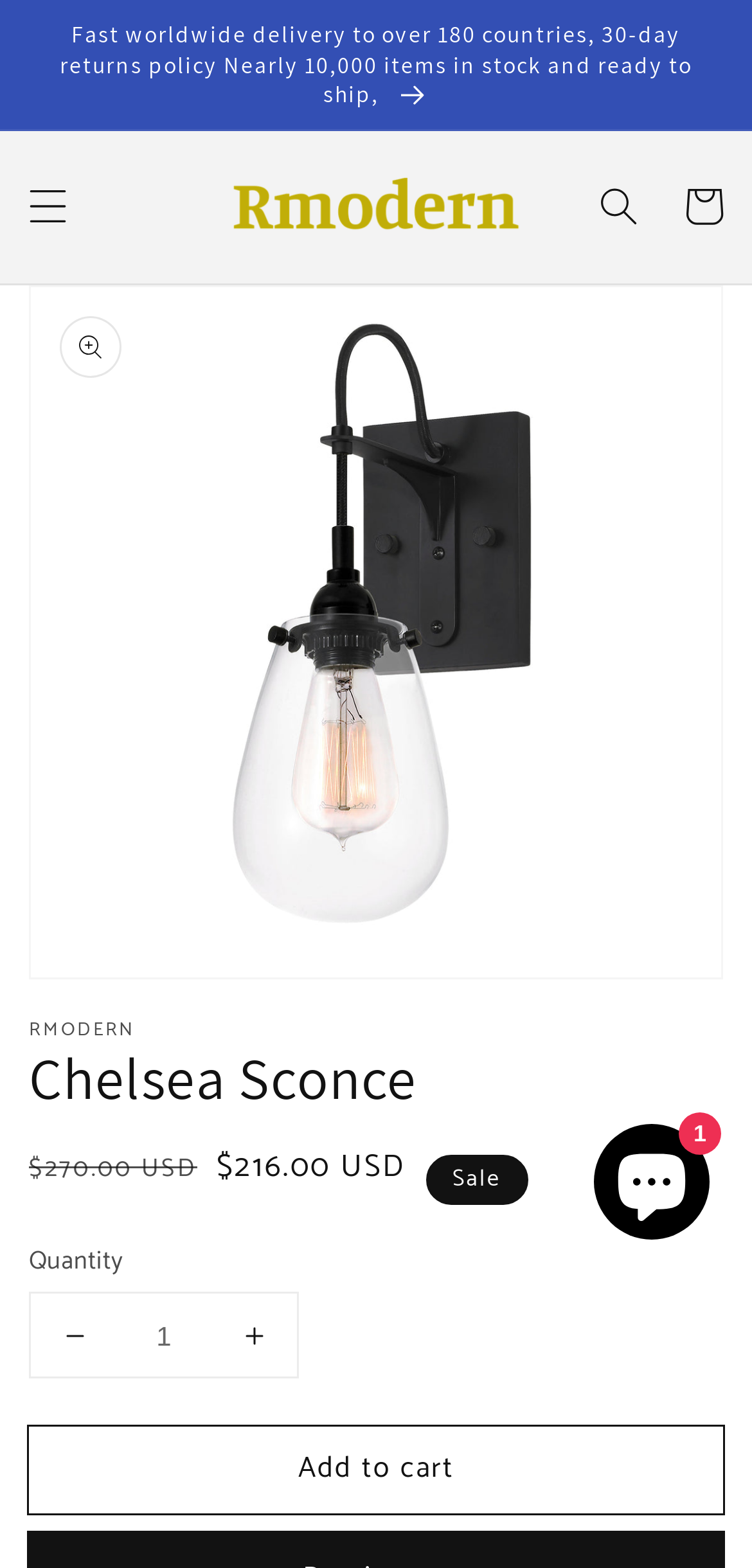Locate the bounding box coordinates of the element that should be clicked to execute the following instruction: "Open the menu".

[0.008, 0.105, 0.121, 0.159]